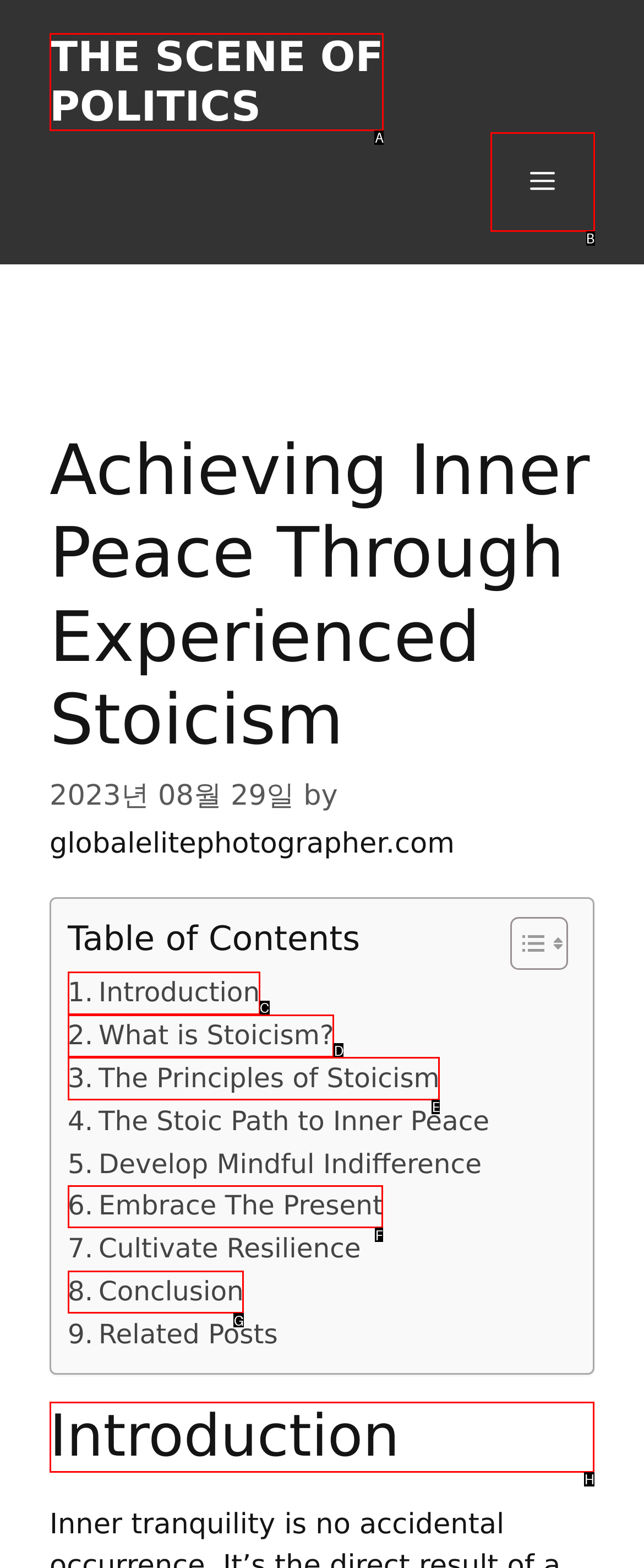Indicate the HTML element that should be clicked to perform the task: Read the article introduction Reply with the letter corresponding to the chosen option.

H